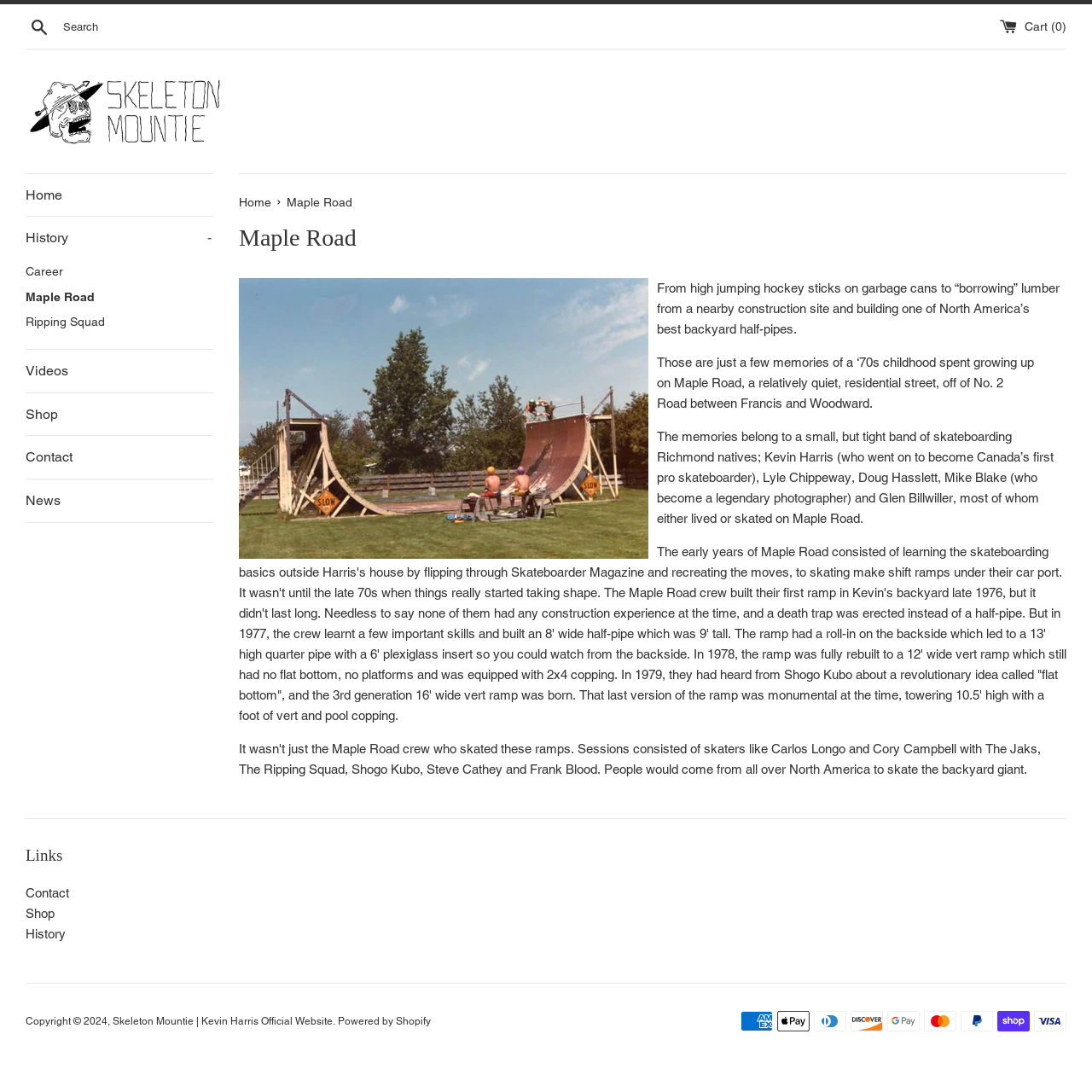What is the topic of the main content?
Based on the image, give a one-word or short phrase answer.

Skateboarding